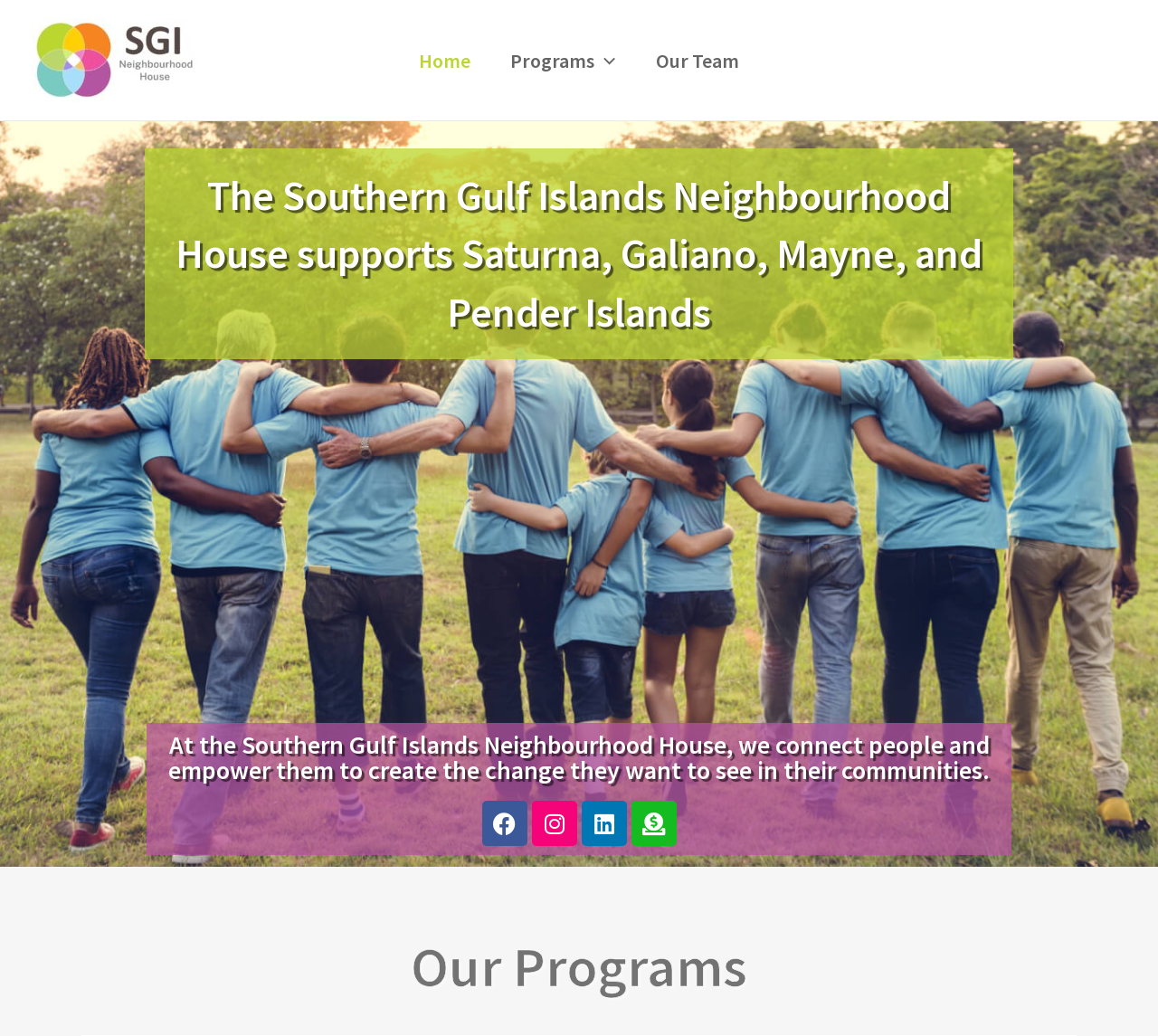What is the name of the organization?
Carefully analyze the image and provide a thorough answer to the question.

I found the answer by looking at the top-left corner of the webpage, where the logo and the organization's name are displayed.